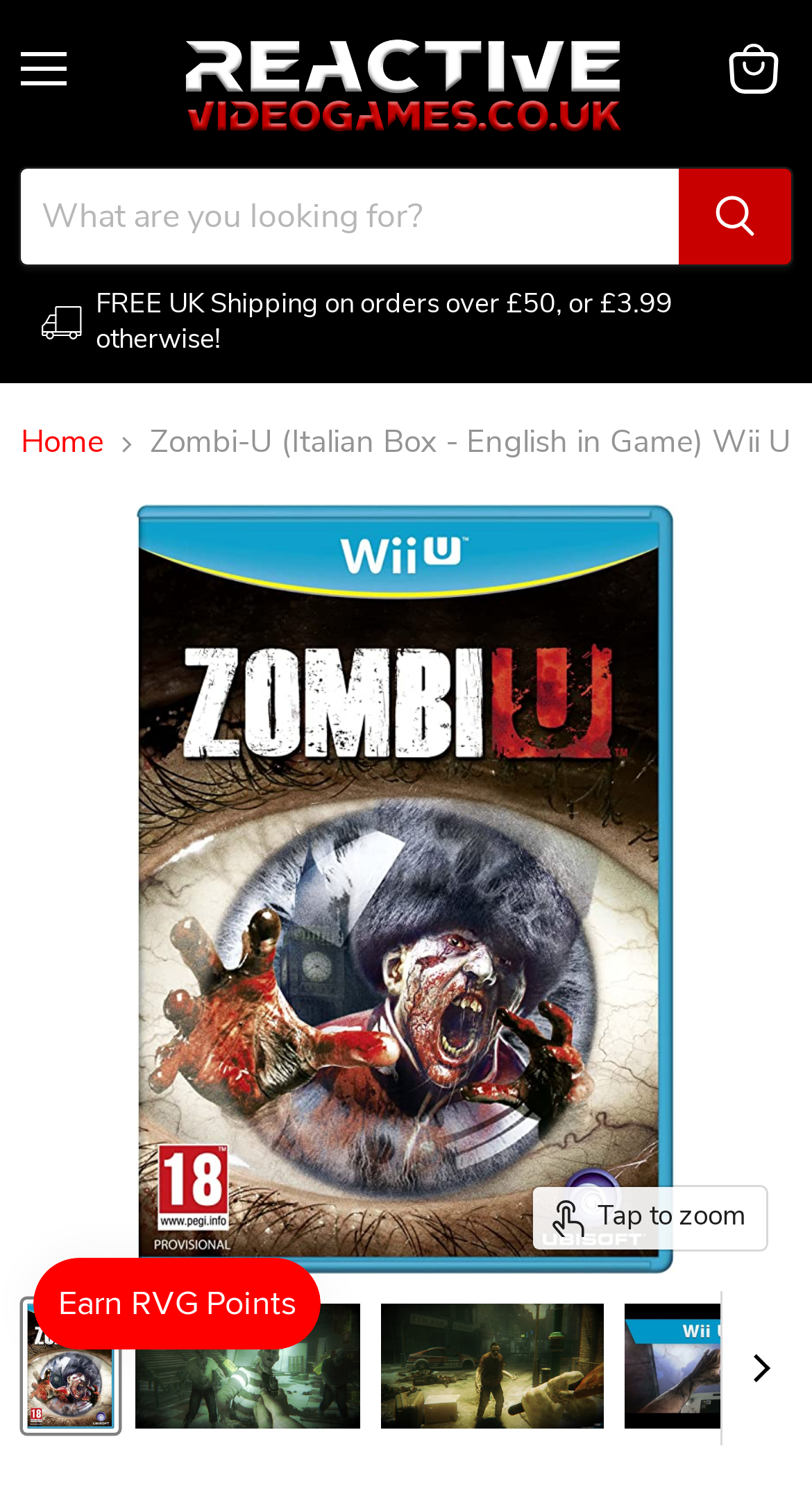Utilize the details in the image to give a detailed response to the question: What is the purpose of the 'Tap to zoom' button?

I inferred the answer by looking at the button element with the text 'Tap to zoom' and its hasPopup property, indicating that it is used to zoom in on an image or product.